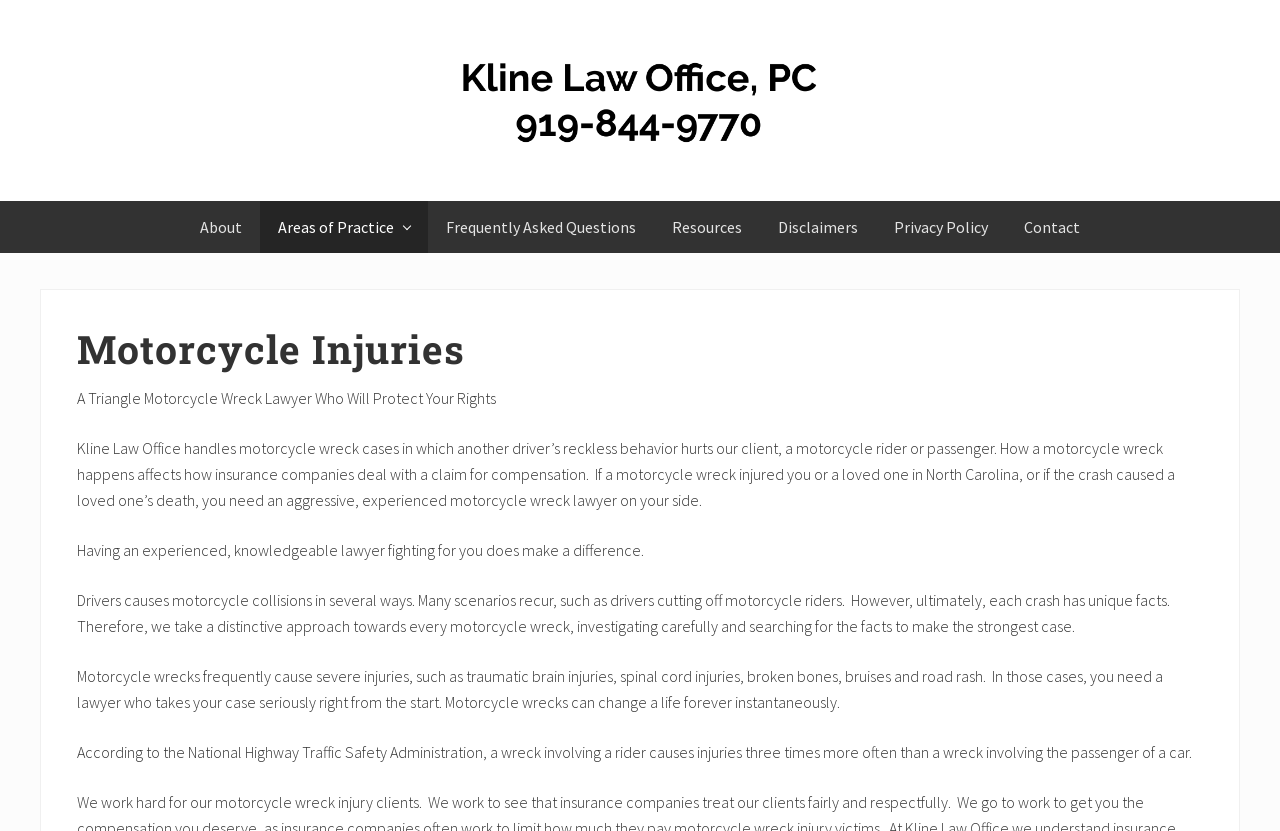Please provide the bounding box coordinates for the element that needs to be clicked to perform the following instruction: "Contact the law office". The coordinates should be given as four float numbers between 0 and 1, i.e., [left, top, right, bottom].

[0.786, 0.242, 0.858, 0.305]